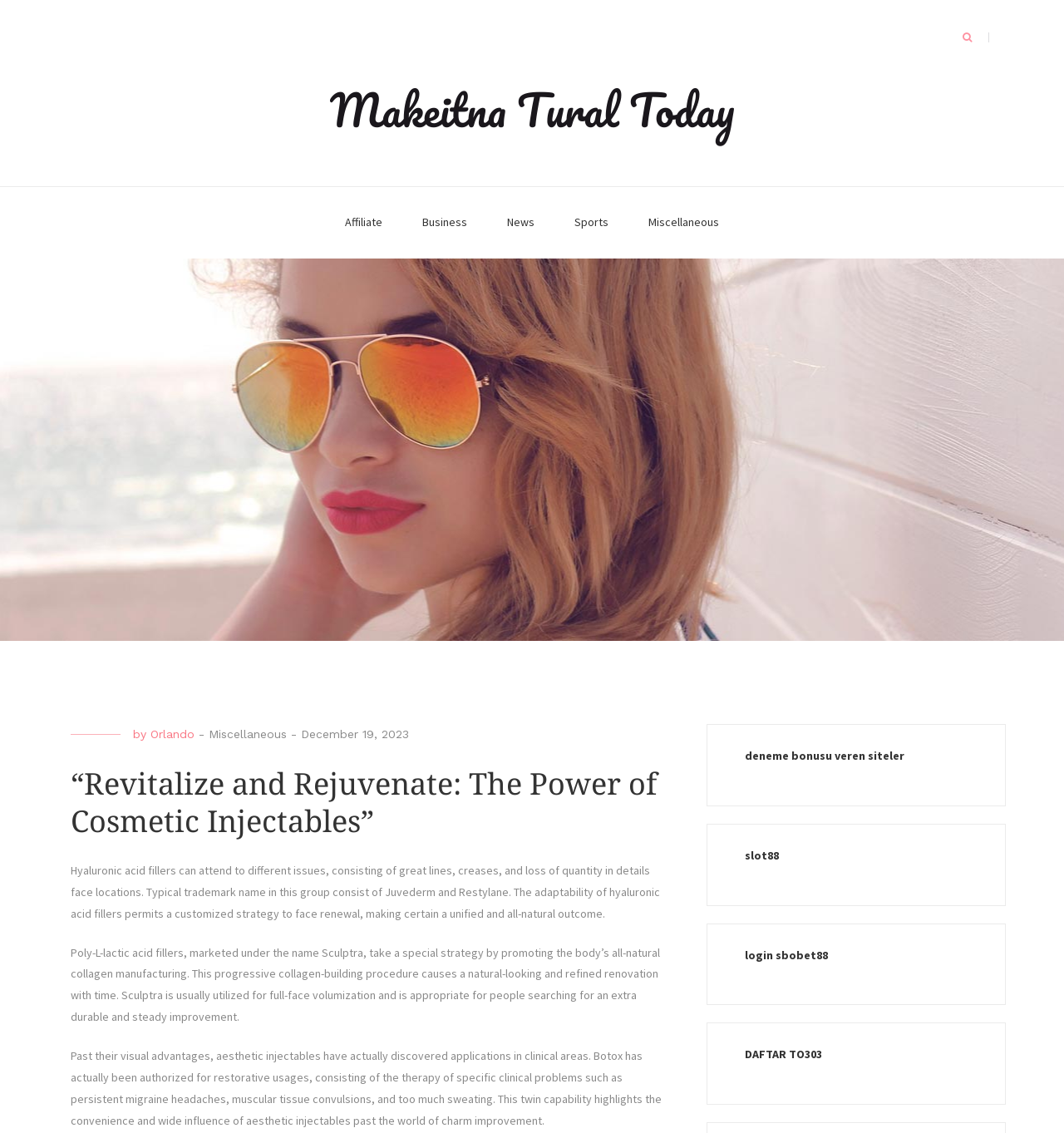Locate the bounding box coordinates of the clickable area needed to fulfill the instruction: "Search for something".

[0.895, 0.023, 0.945, 0.043]